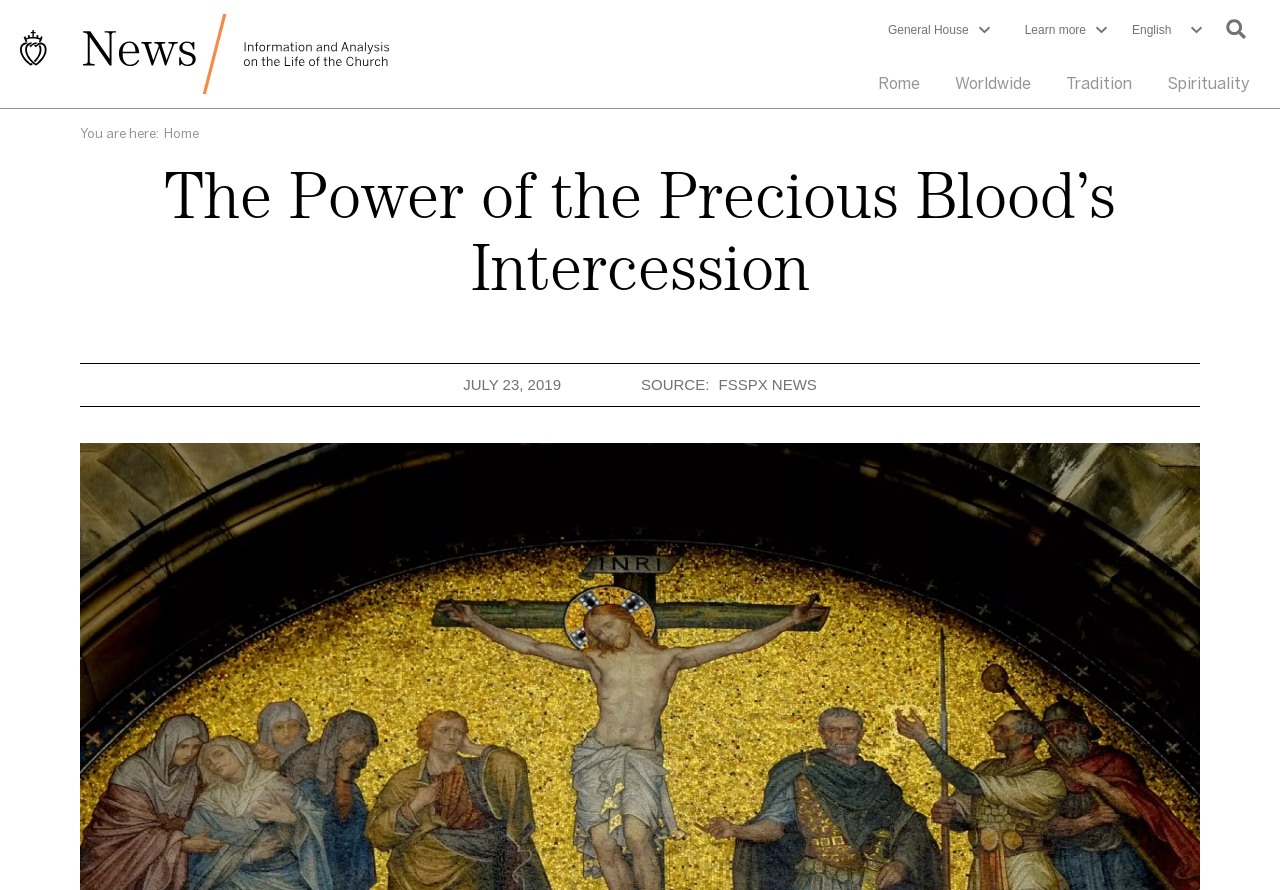Please find the bounding box coordinates of the element that you should click to achieve the following instruction: "Open the 'General House' navigation". The coordinates should be presented as four float numbers between 0 and 1: [left, top, right, bottom].

[0.682, 0.011, 0.773, 0.056]